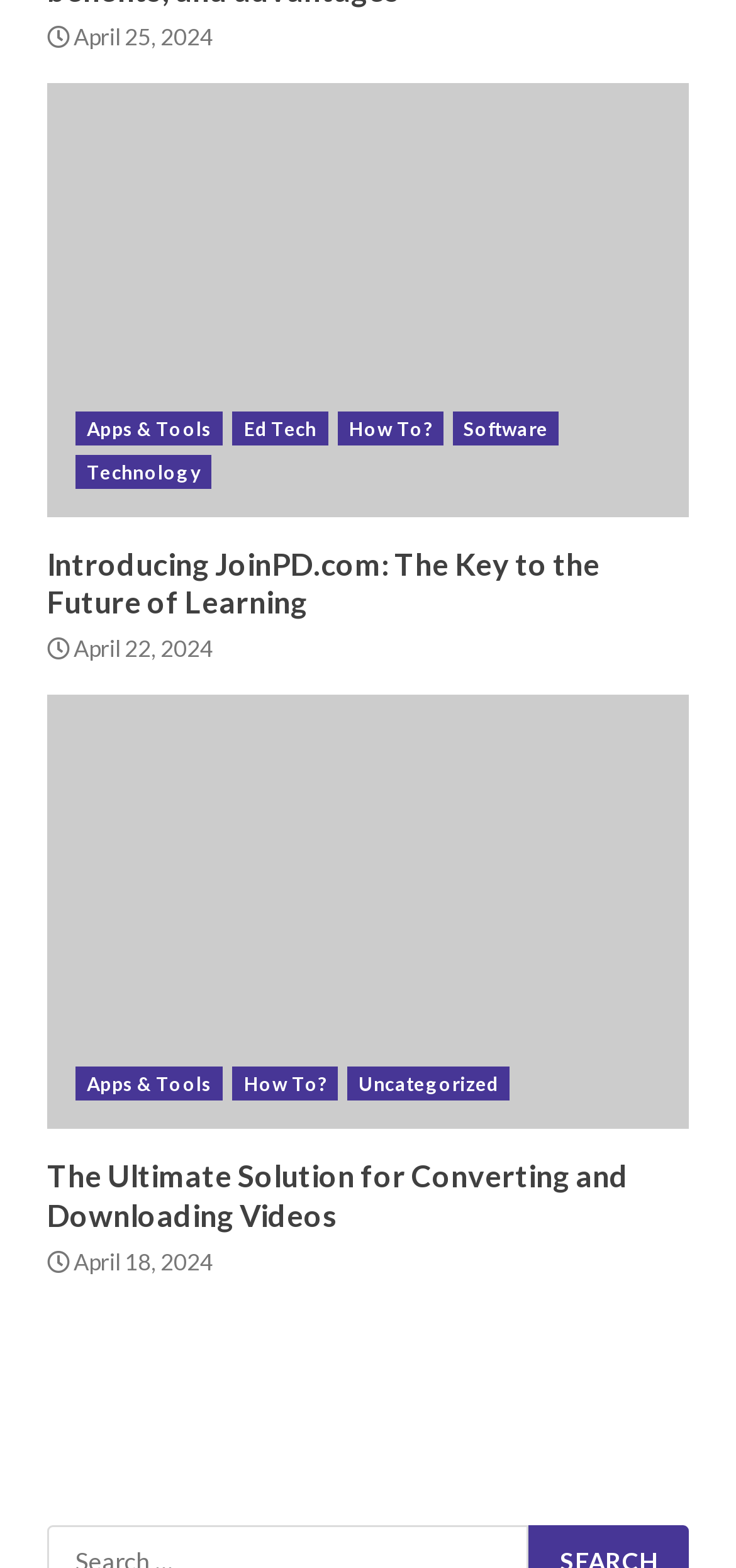How many minutes does it take to read the third article?
Respond with a short answer, either a single word or a phrase, based on the image.

5 min